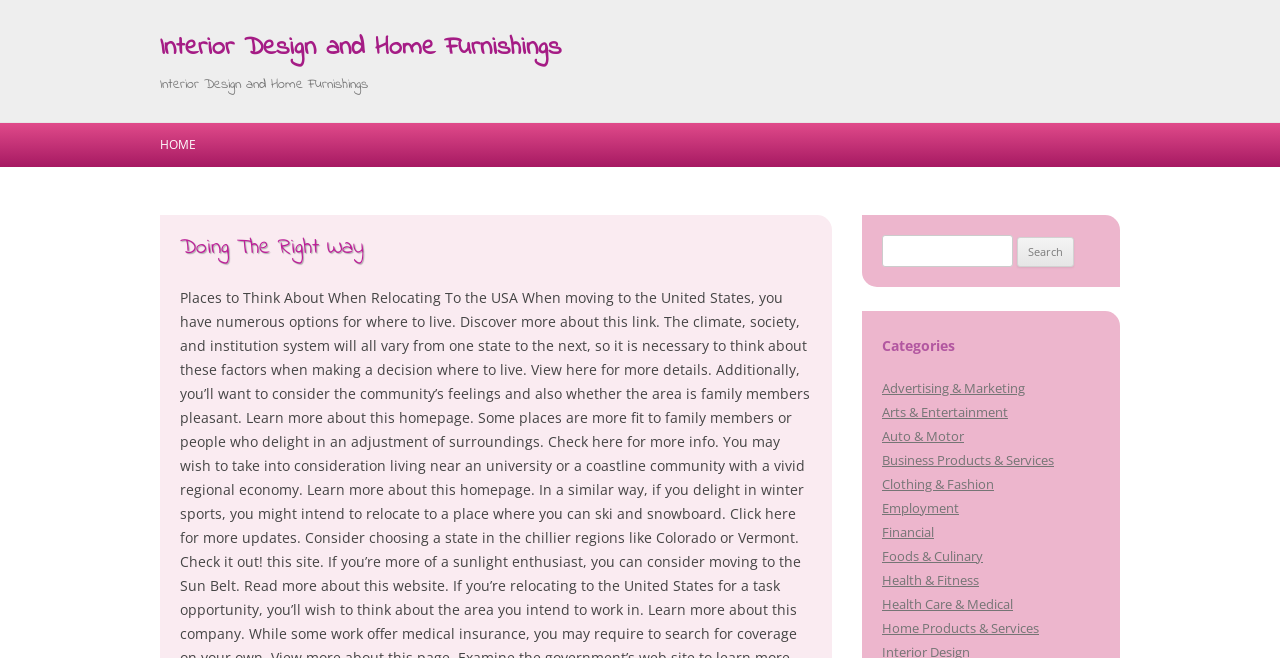Provide the bounding box coordinates of the HTML element described as: "Home". The bounding box coordinates should be four float numbers between 0 and 1, i.e., [left, top, right, bottom].

[0.125, 0.187, 0.153, 0.254]